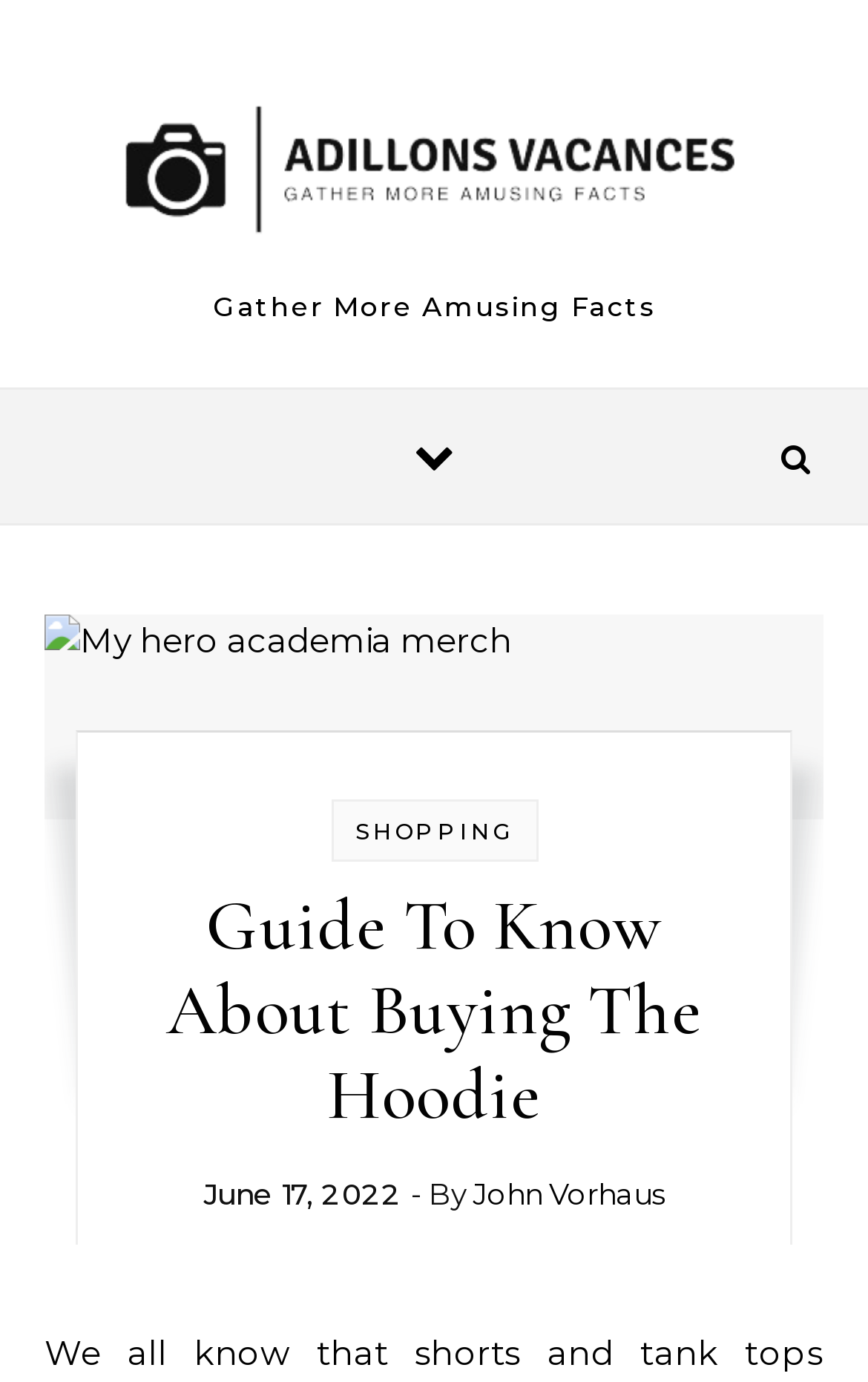Can you locate the main headline on this webpage and provide its text content?

Guide To Know About Buying The Hoodie